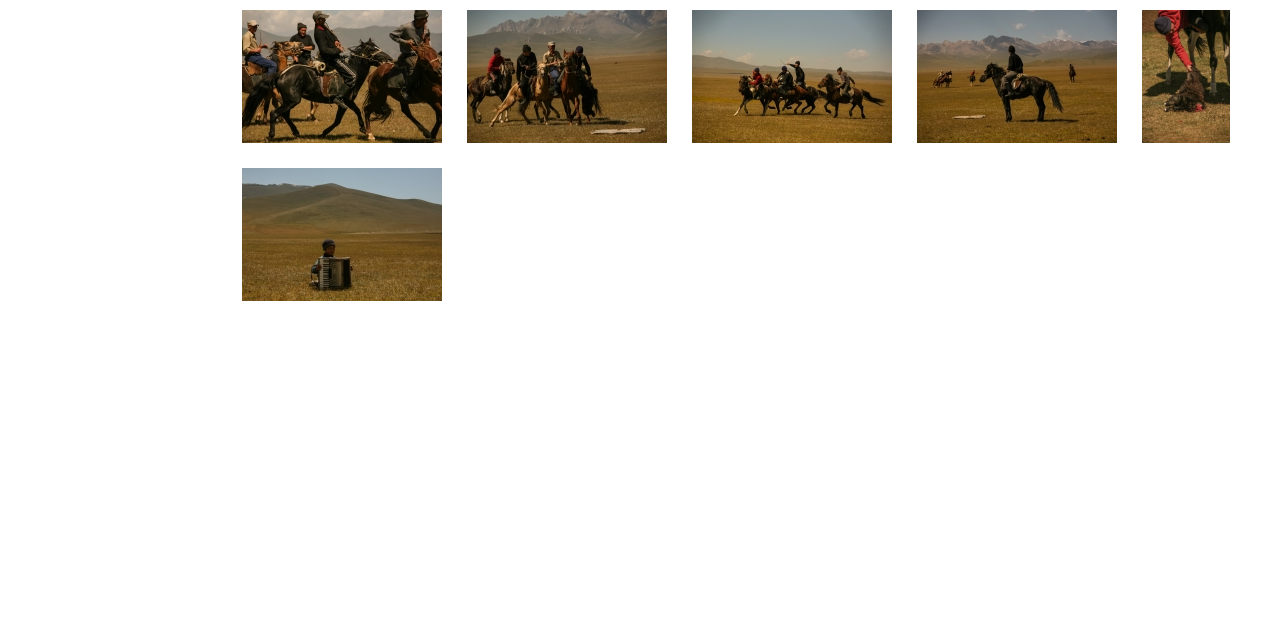Highlight the bounding box of the UI element that corresponds to this description: "alt="http://matildecastagna.com/files/gimgs/th-13_CASTAGNA_M_003.jpg"".

[0.892, 0.202, 0.961, 0.228]